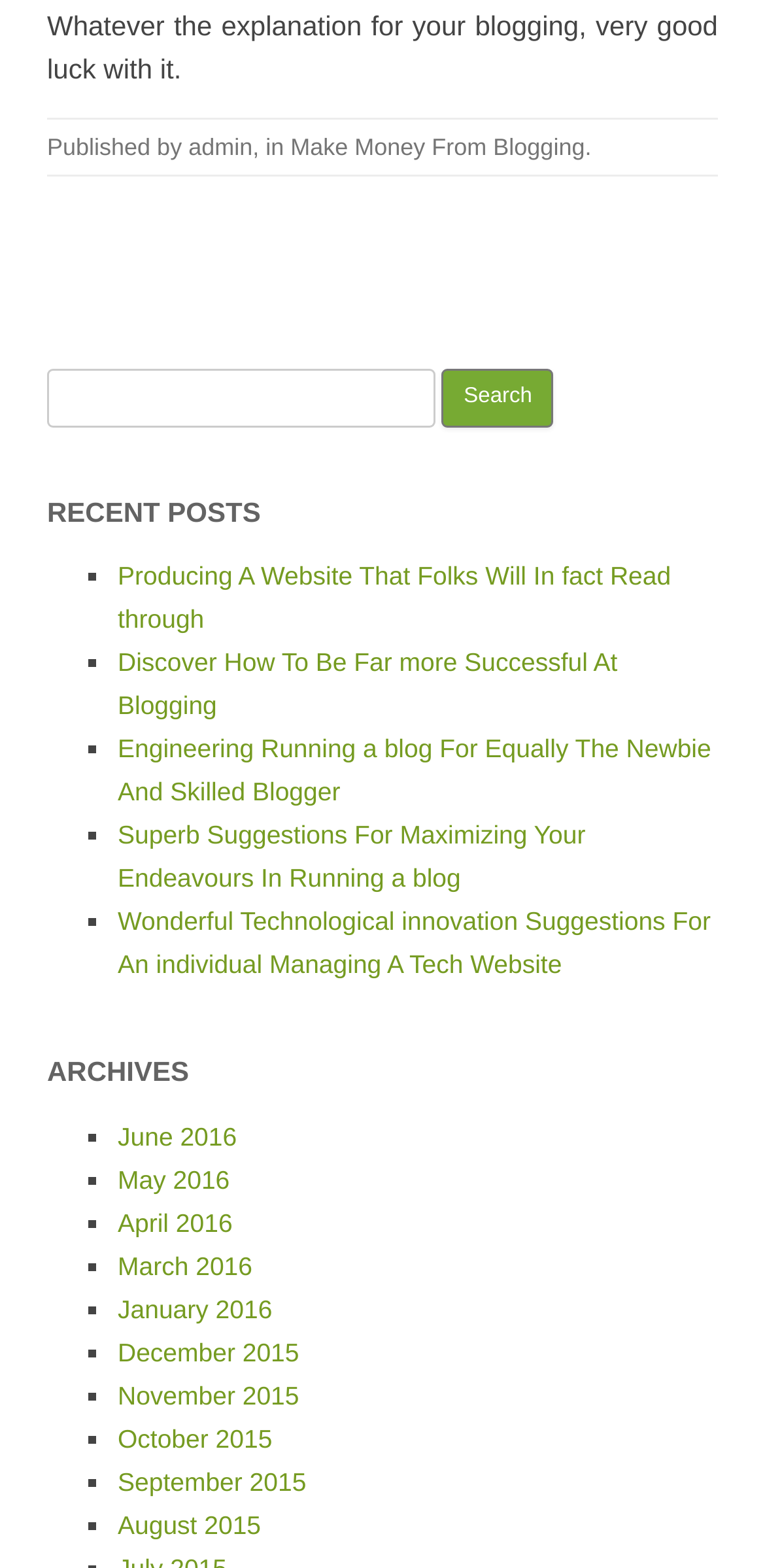Determine the bounding box coordinates of the clickable region to execute the instruction: "Search for something". The coordinates should be four float numbers between 0 and 1, denoted as [left, top, right, bottom].

[0.062, 0.235, 0.938, 0.273]